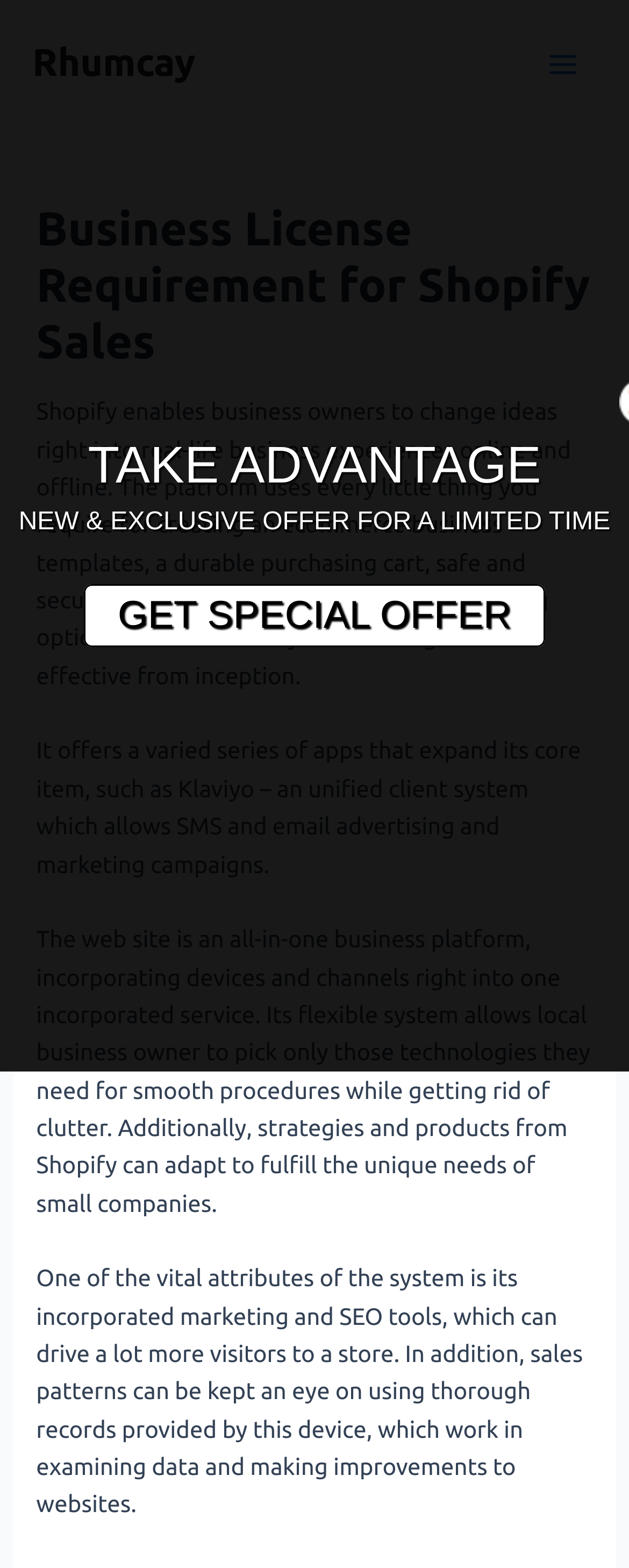What is the purpose of Klaviyo?
Please provide a comprehensive answer based on the visual information in the image.

According to the webpage, Klaviyo is an unified client system that allows SMS and email marketing campaigns, which is mentioned in the second paragraph as one of the apps that expand Shopify's core product.